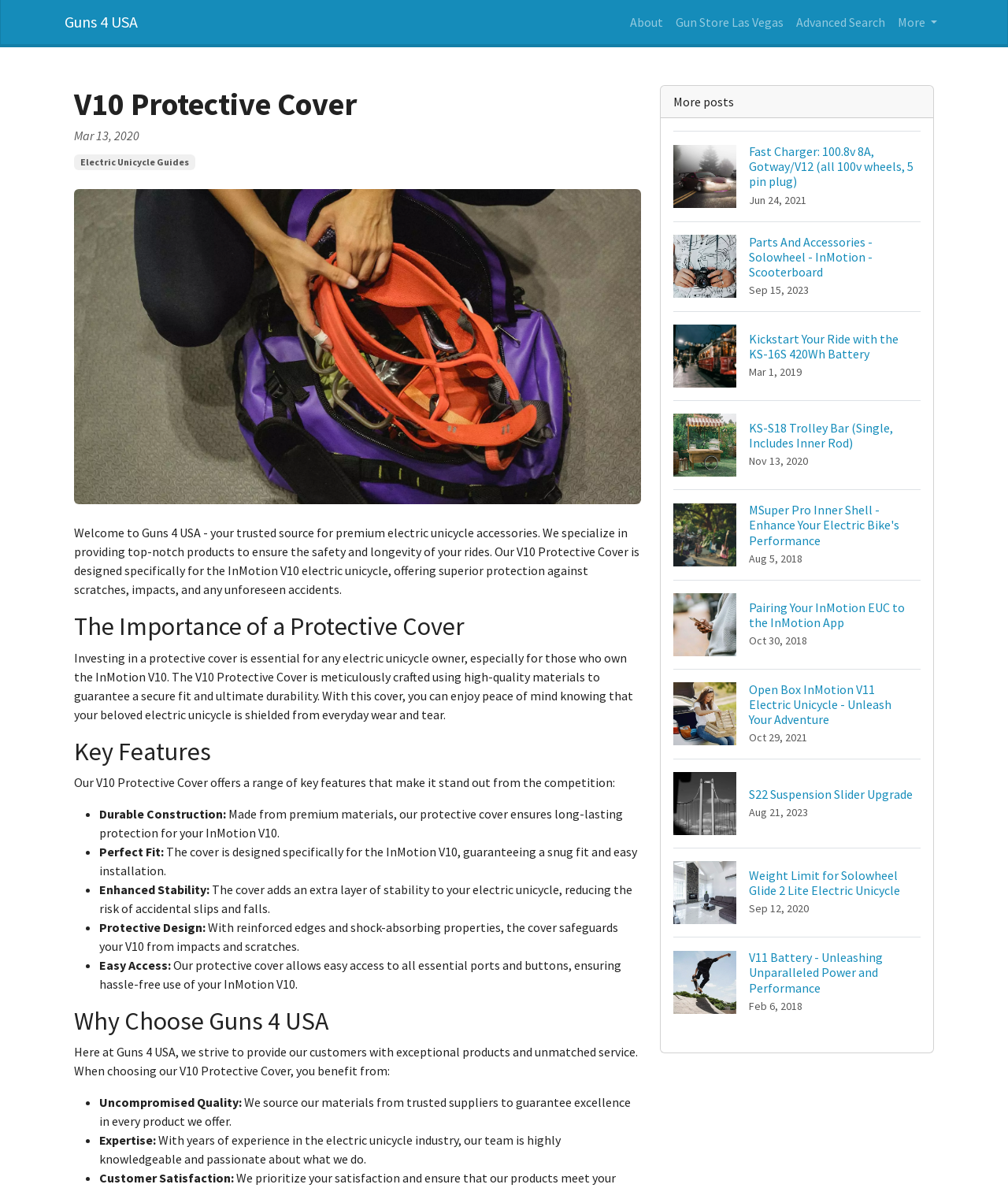Answer the question below using just one word or a short phrase: 
What is the purpose of the protective cover?

To protect against scratches and impacts